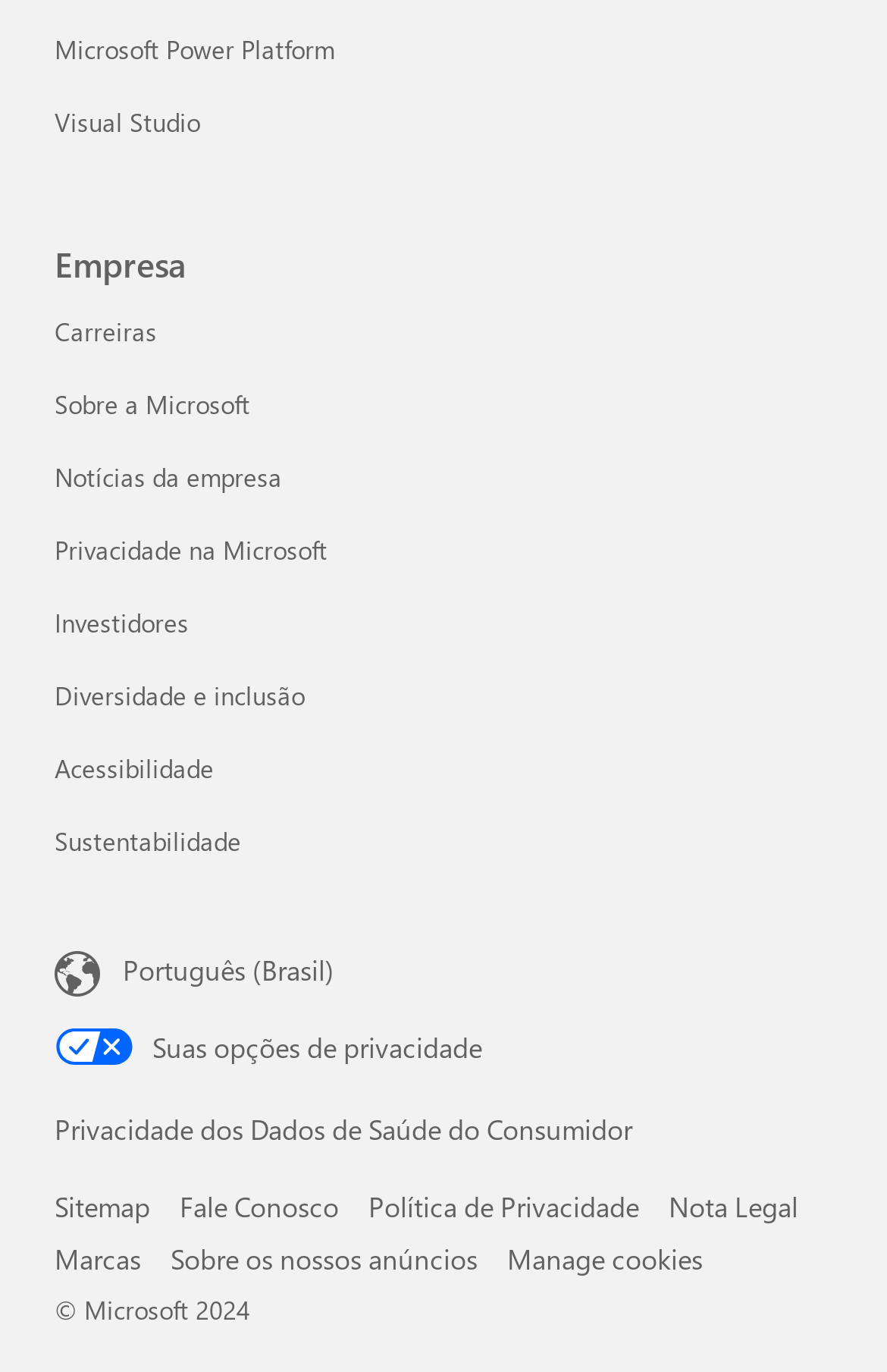How many links are under the 'Empresa' heading?
Based on the image, answer the question with a single word or brief phrase.

11